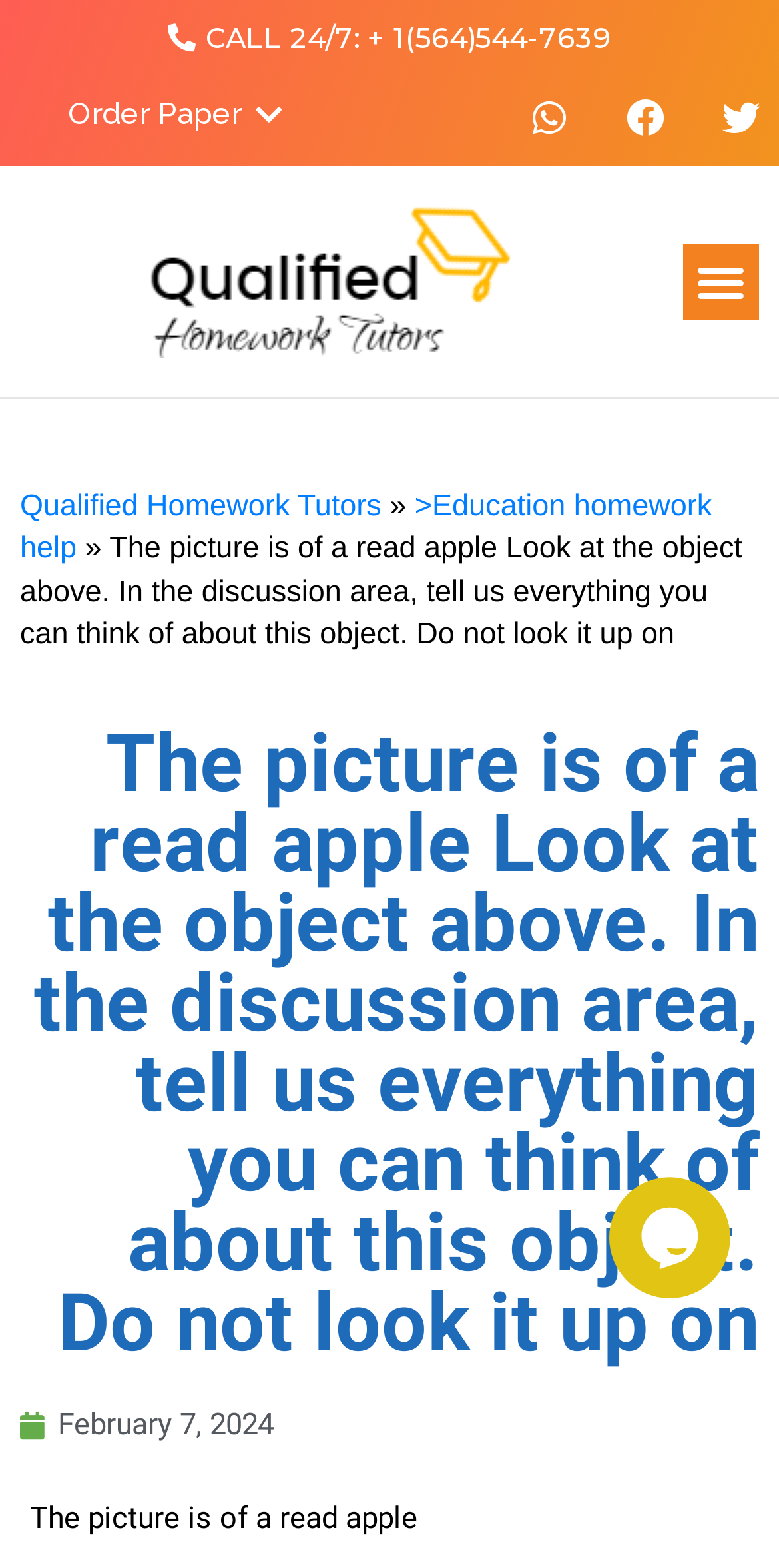Please locate the bounding box coordinates of the element's region that needs to be clicked to follow the instruction: "Call the customer support". The bounding box coordinates should be provided as four float numbers between 0 and 1, i.e., [left, top, right, bottom].

[0.154, 0.0, 0.846, 0.048]